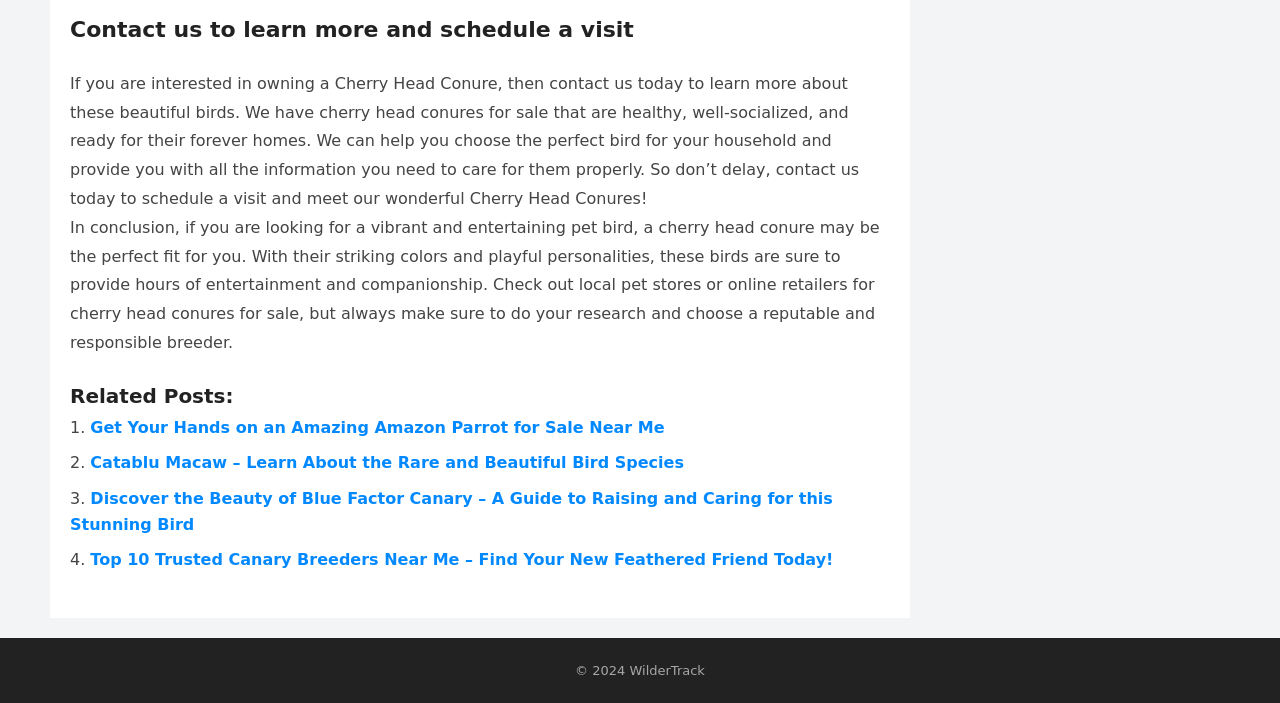Please find the bounding box for the UI component described as follows: "WilderTrack".

[0.492, 0.943, 0.551, 0.964]